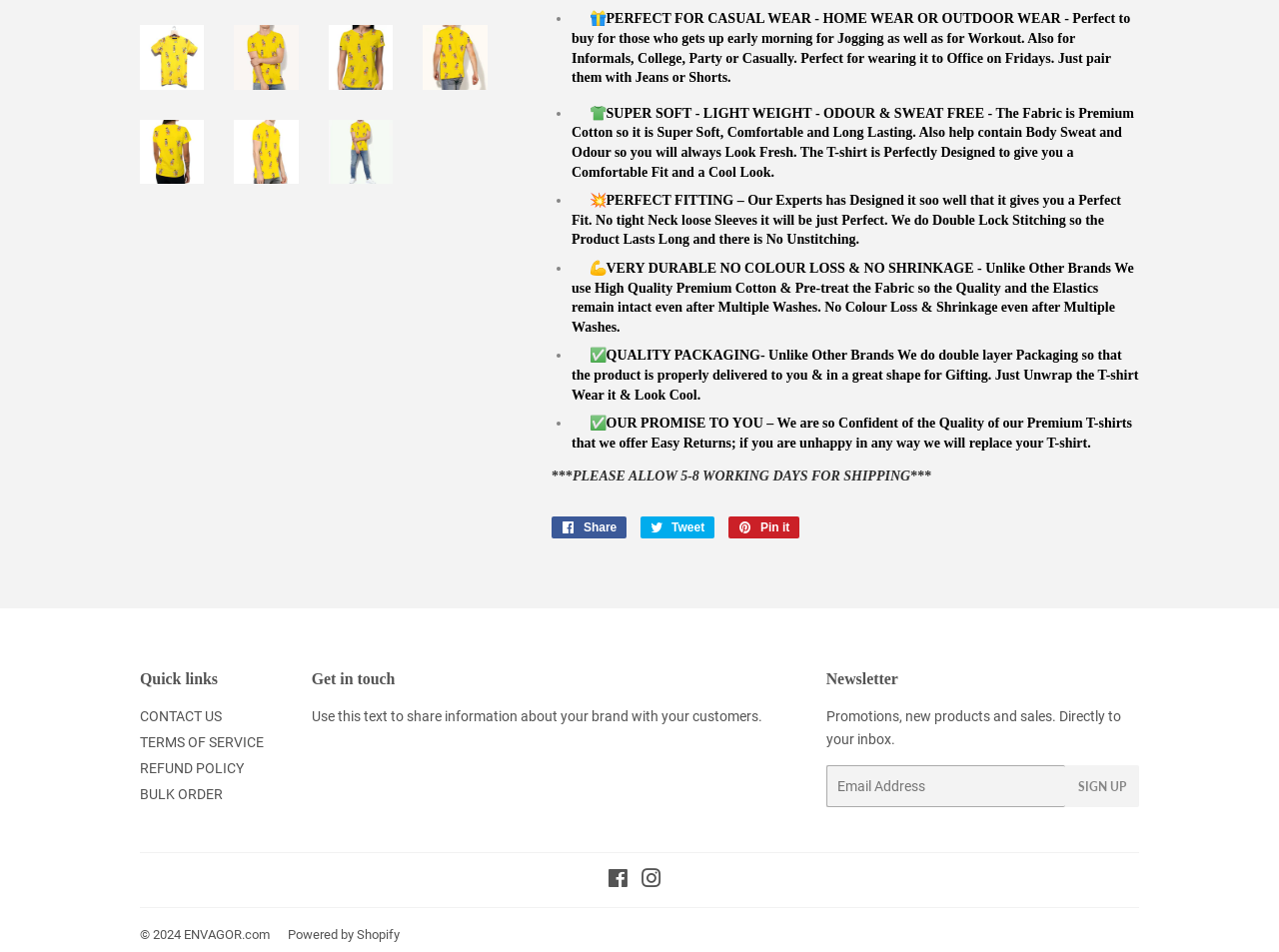Show the bounding box coordinates for the HTML element as described: "alt="COOL YELLOW FLINTSTONE T-SHIRT"".

[0.109, 0.126, 0.16, 0.193]